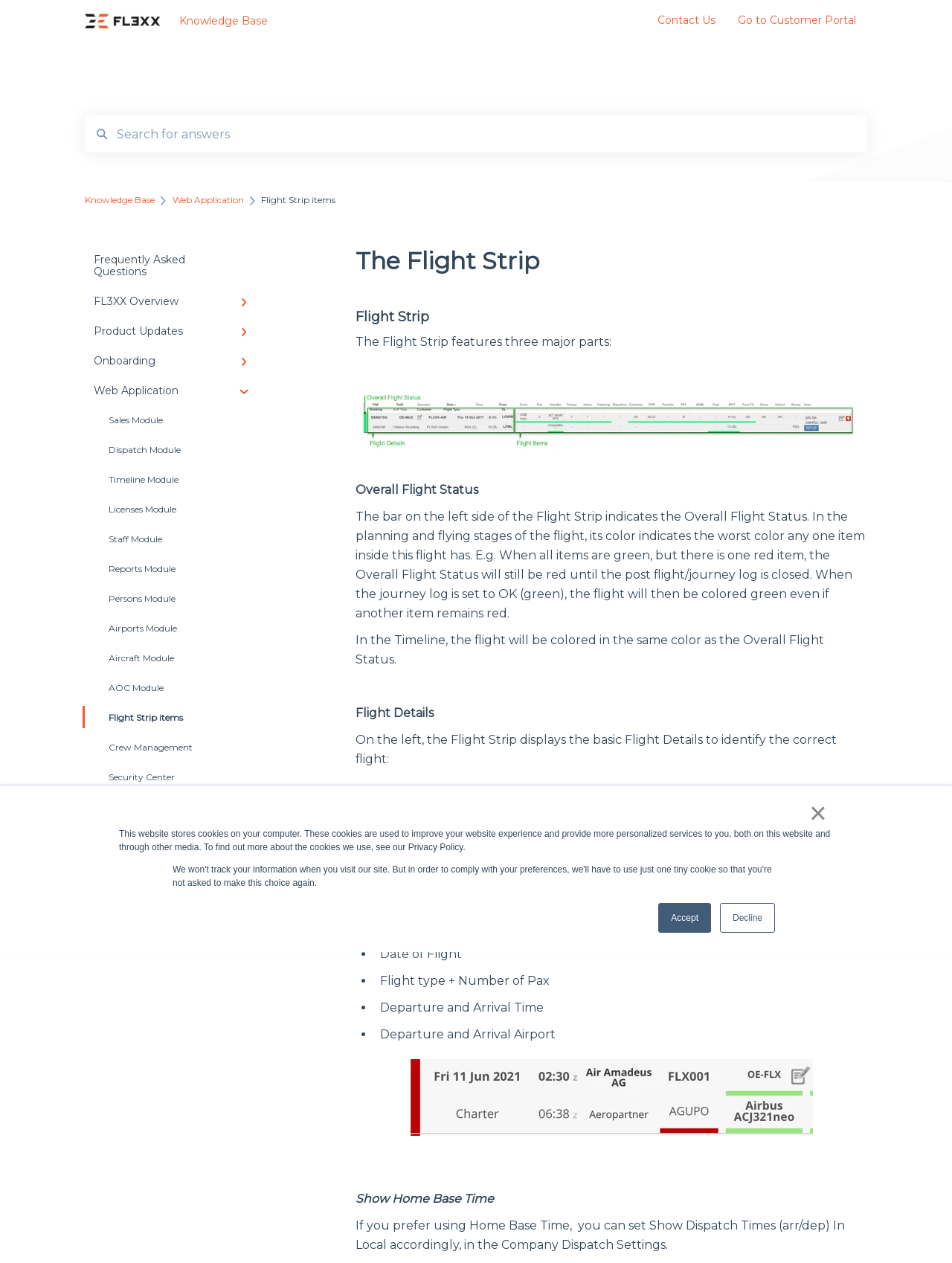Pinpoint the bounding box coordinates of the element you need to click to execute the following instruction: "Check out the 'slot gacor' link". The bounding box should be represented by four float numbers between 0 and 1, in the format [left, top, right, bottom].

None